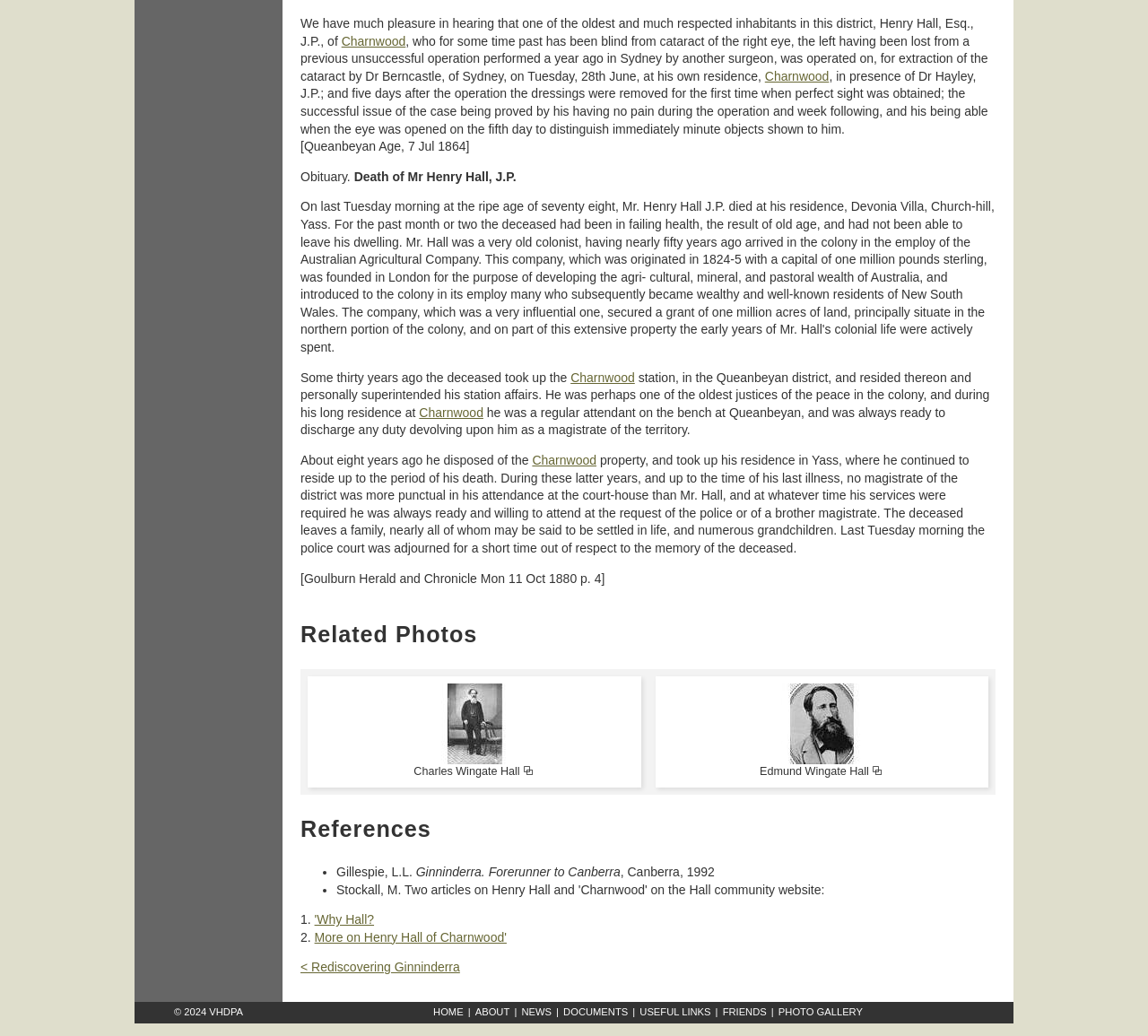Provide the bounding box coordinates of the HTML element this sentence describes: "Friends".

[0.628, 0.97, 0.669, 0.984]